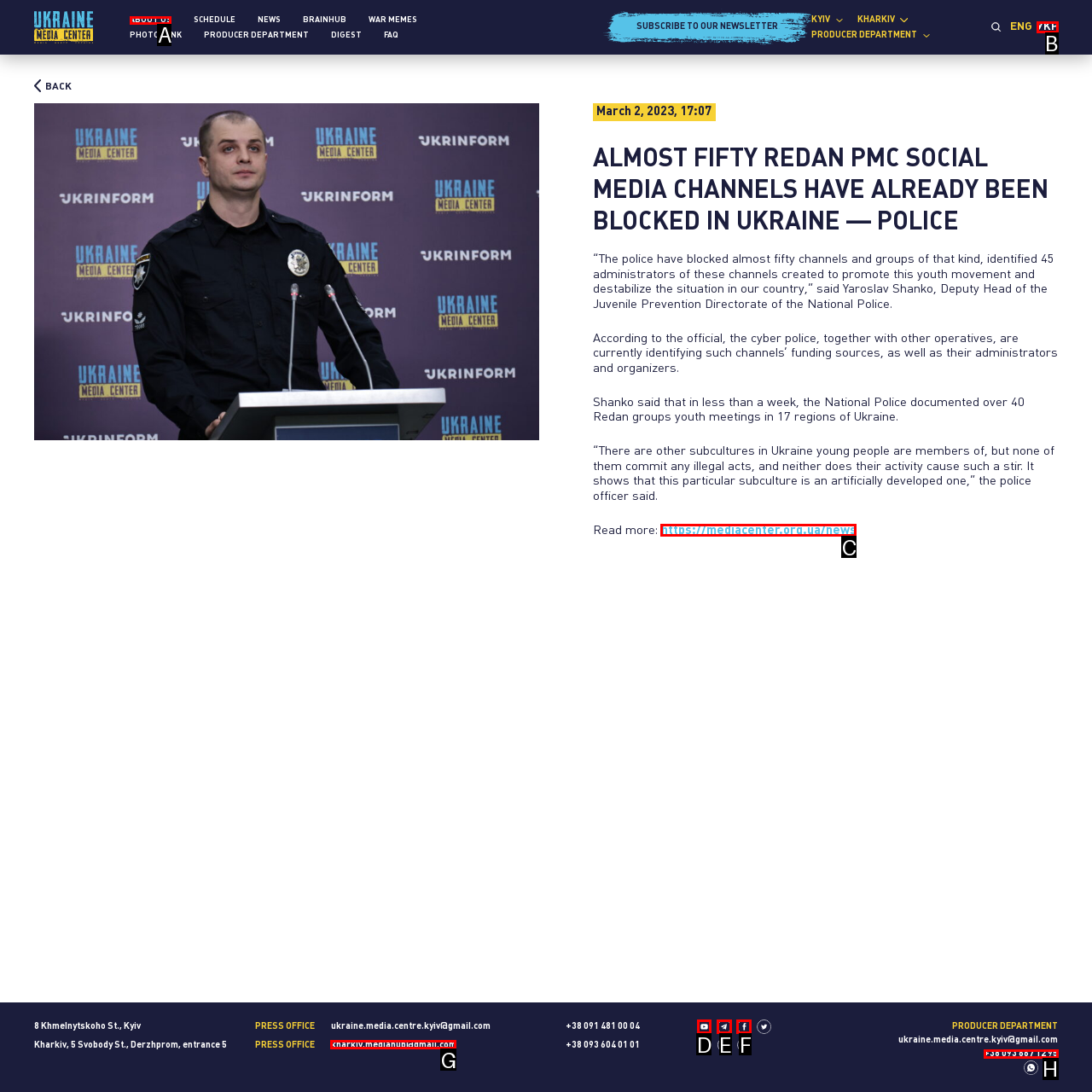Find the correct option to complete this instruction: Click on ABOUT US. Reply with the corresponding letter.

A